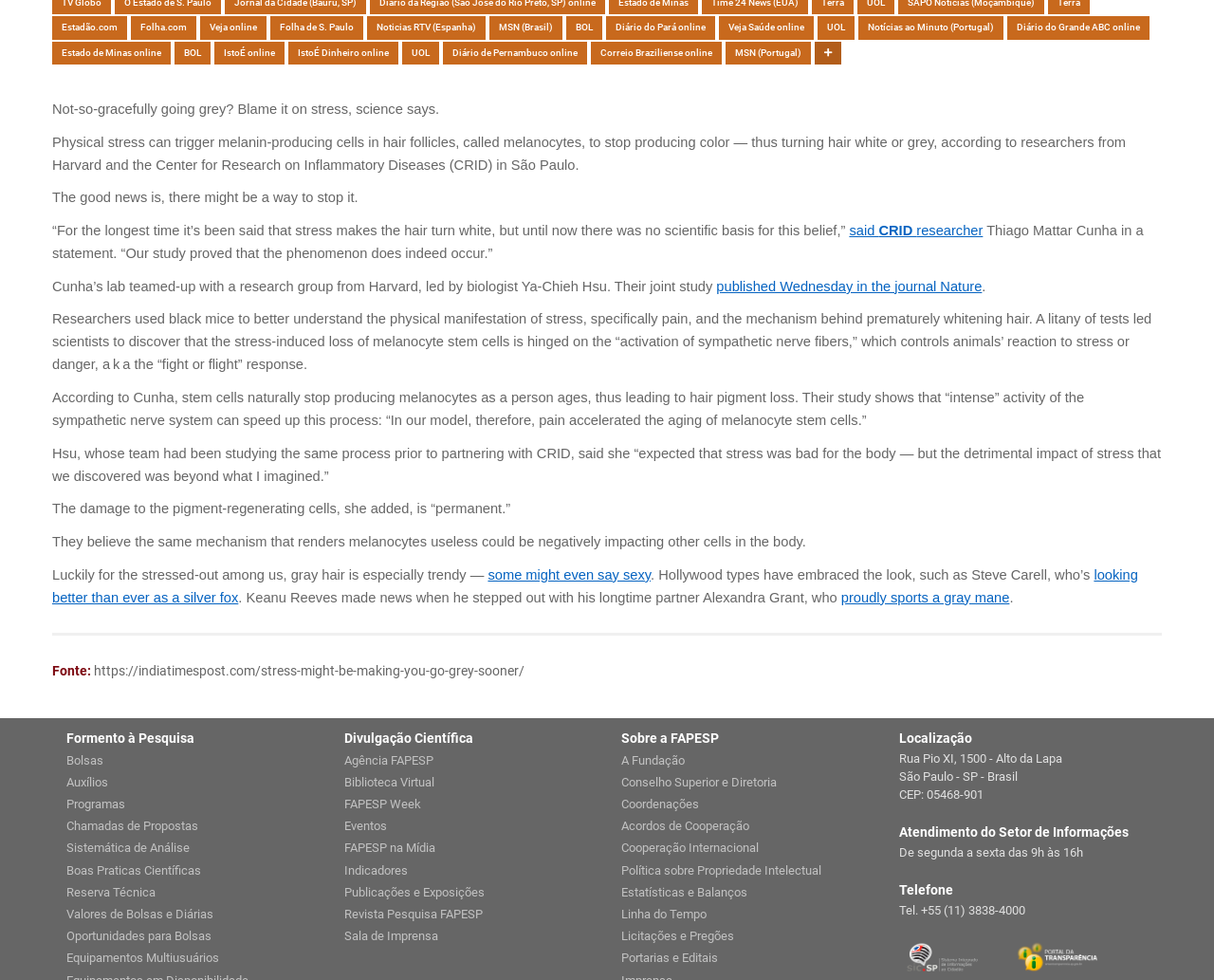Using the format (top-left x, top-left y, bottom-right x, bottom-right y), provide the bounding box coordinates for the described UI element. All values should be floating point numbers between 0 and 1: A Fundação

[0.512, 0.764, 0.717, 0.787]